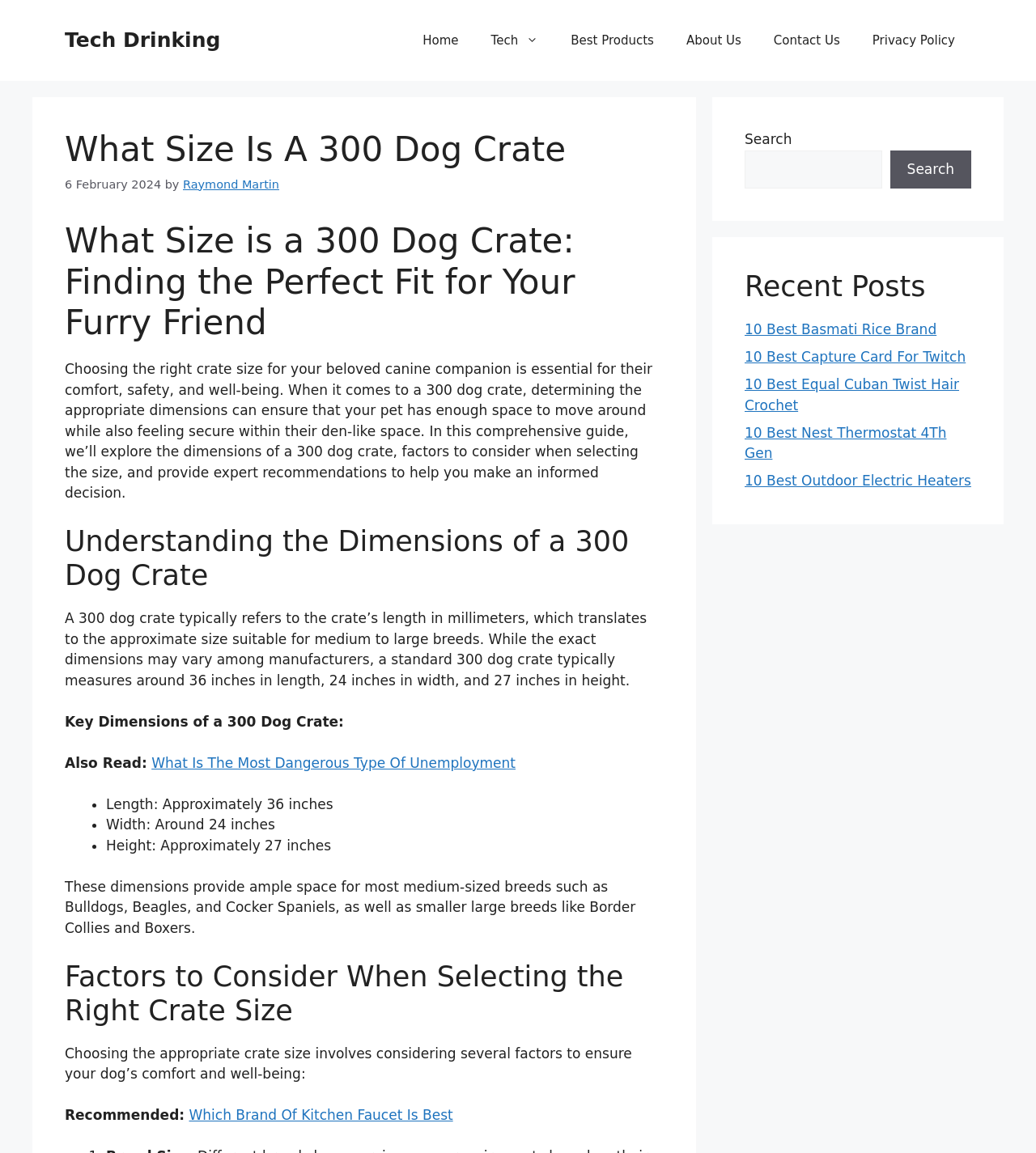Use a single word or phrase to answer this question: 
What is the name of the website?

Tech Drinking